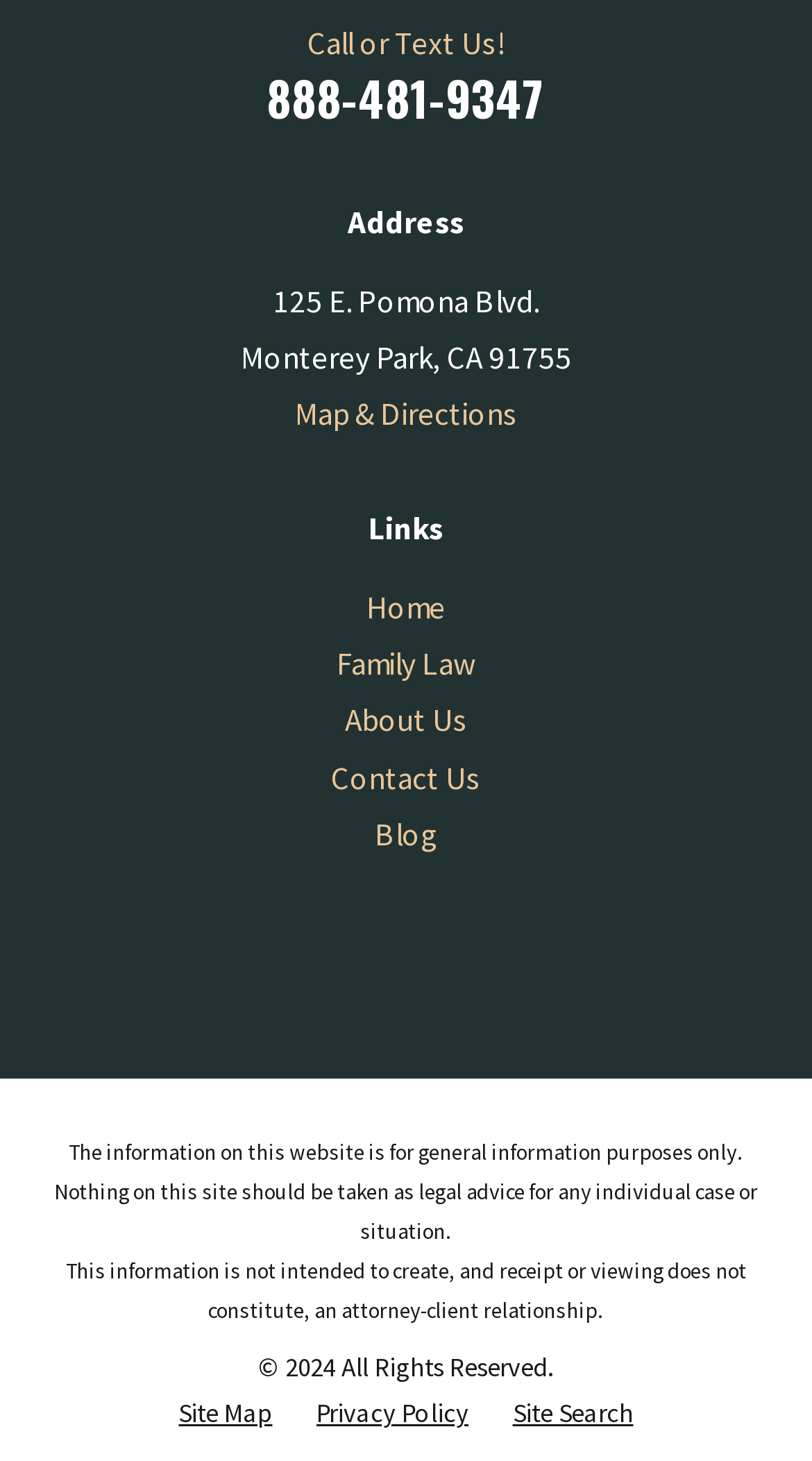Find the bounding box of the element with the following description: "alt="Home Assistant Community"". The coordinates must be four float numbers between 0 and 1, formatted as [left, top, right, bottom].

None